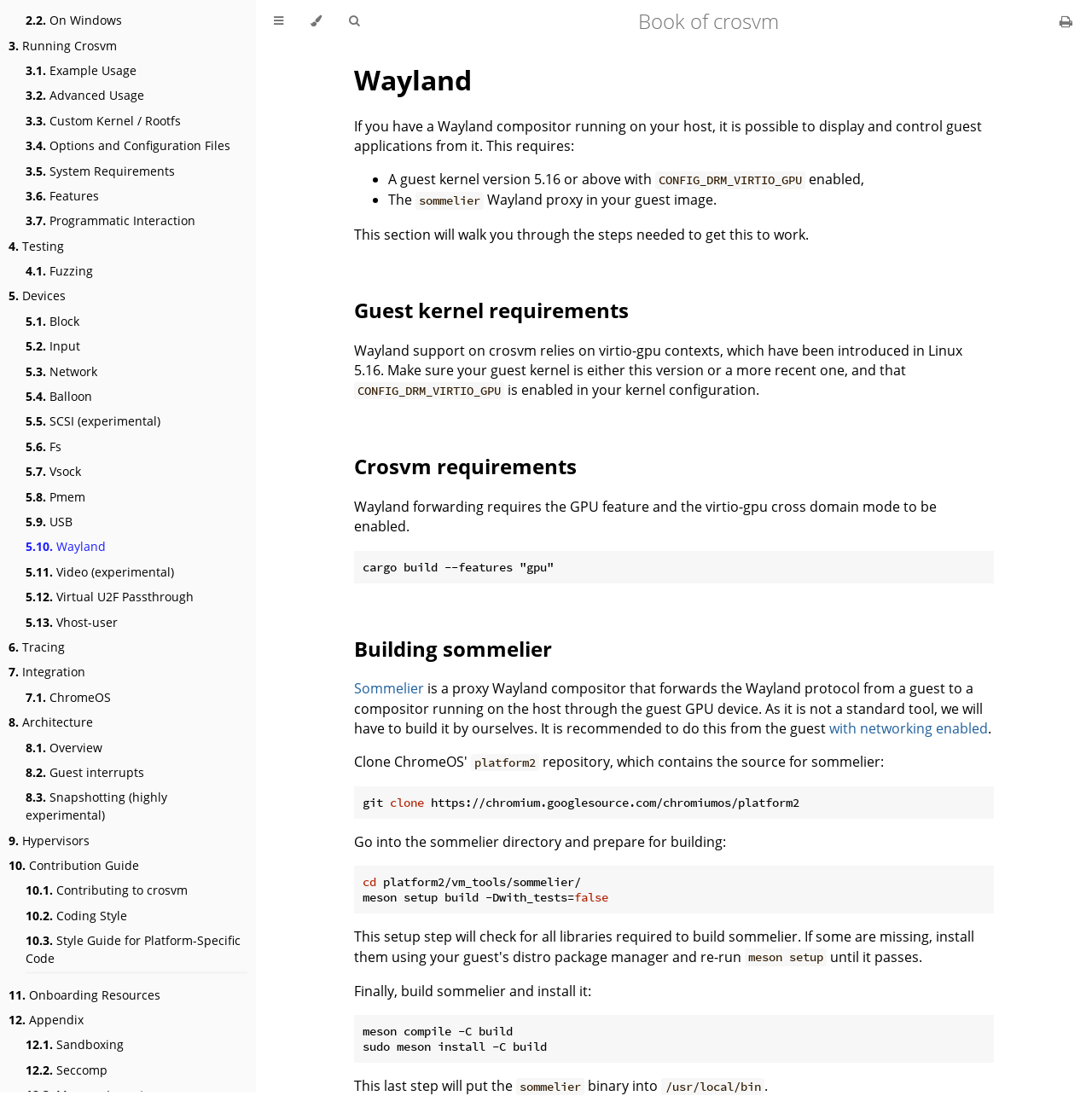Extract the bounding box of the UI element described as: "aria-label="Toggle Searchbar" title="Search. (Shortkey: s)"".

[0.307, 0.0, 0.341, 0.038]